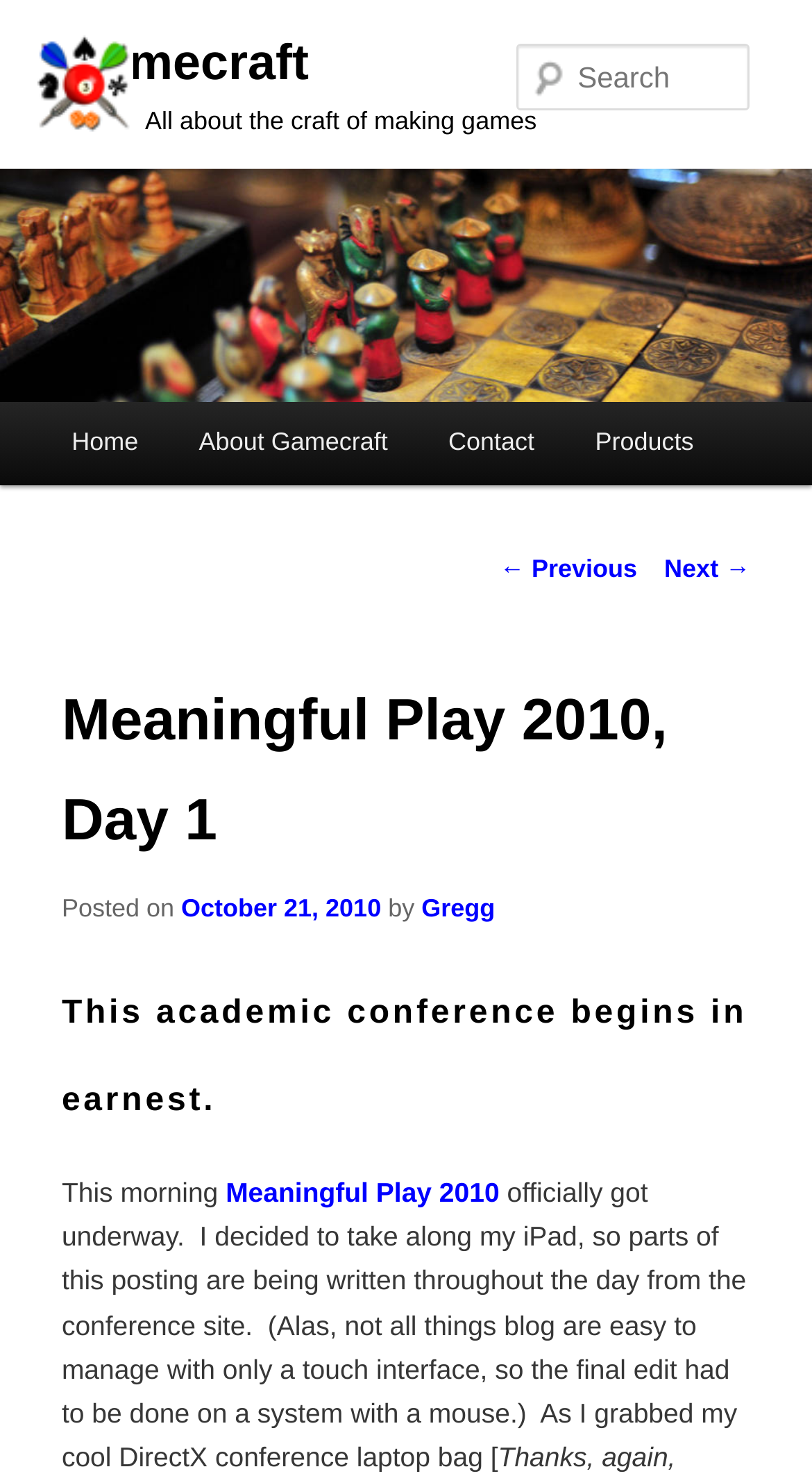Using the description "Products", predict the bounding box of the relevant HTML element.

[0.696, 0.272, 0.892, 0.328]